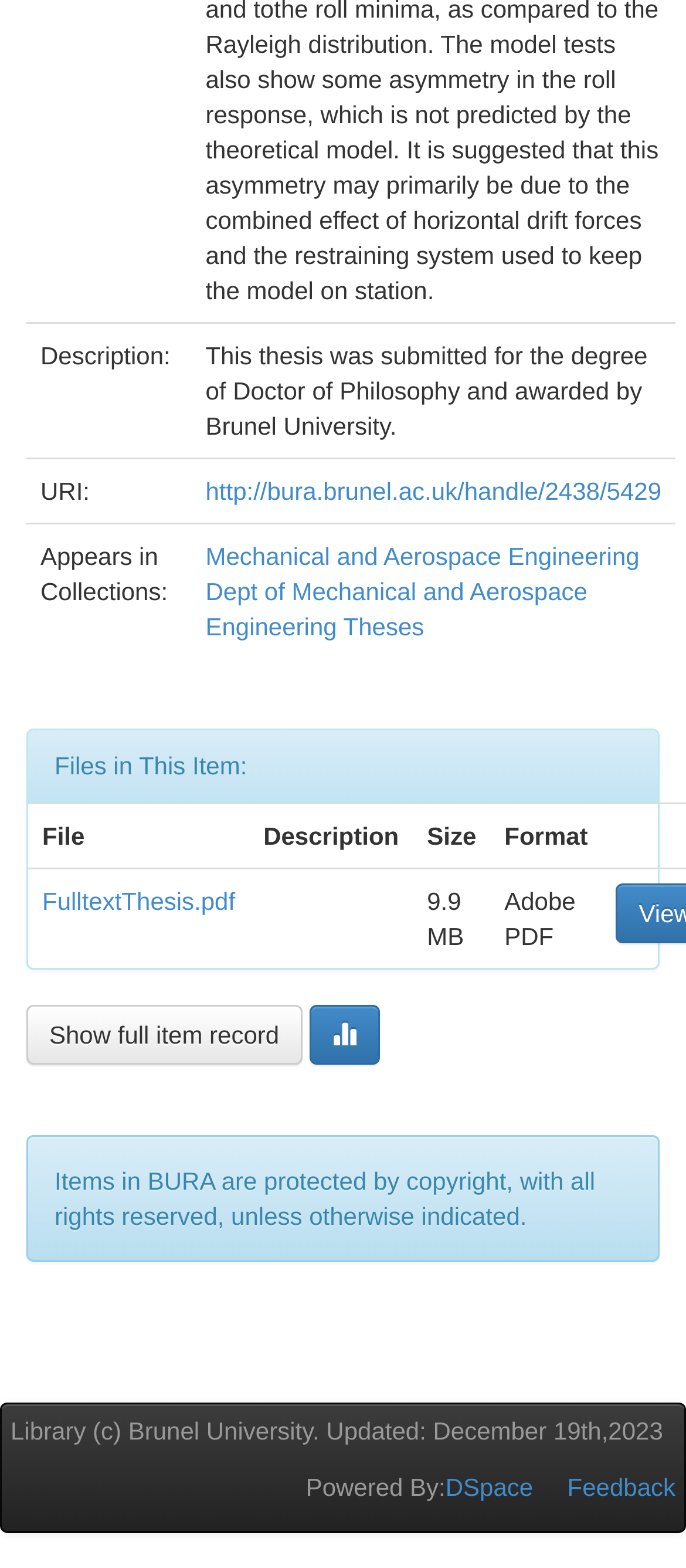Identify the bounding box coordinates of the element to click to follow this instruction: 'Provide feedback'. Ensure the coordinates are four float values between 0 and 1, provided as [left, top, right, bottom].

[0.827, 0.939, 0.985, 0.957]